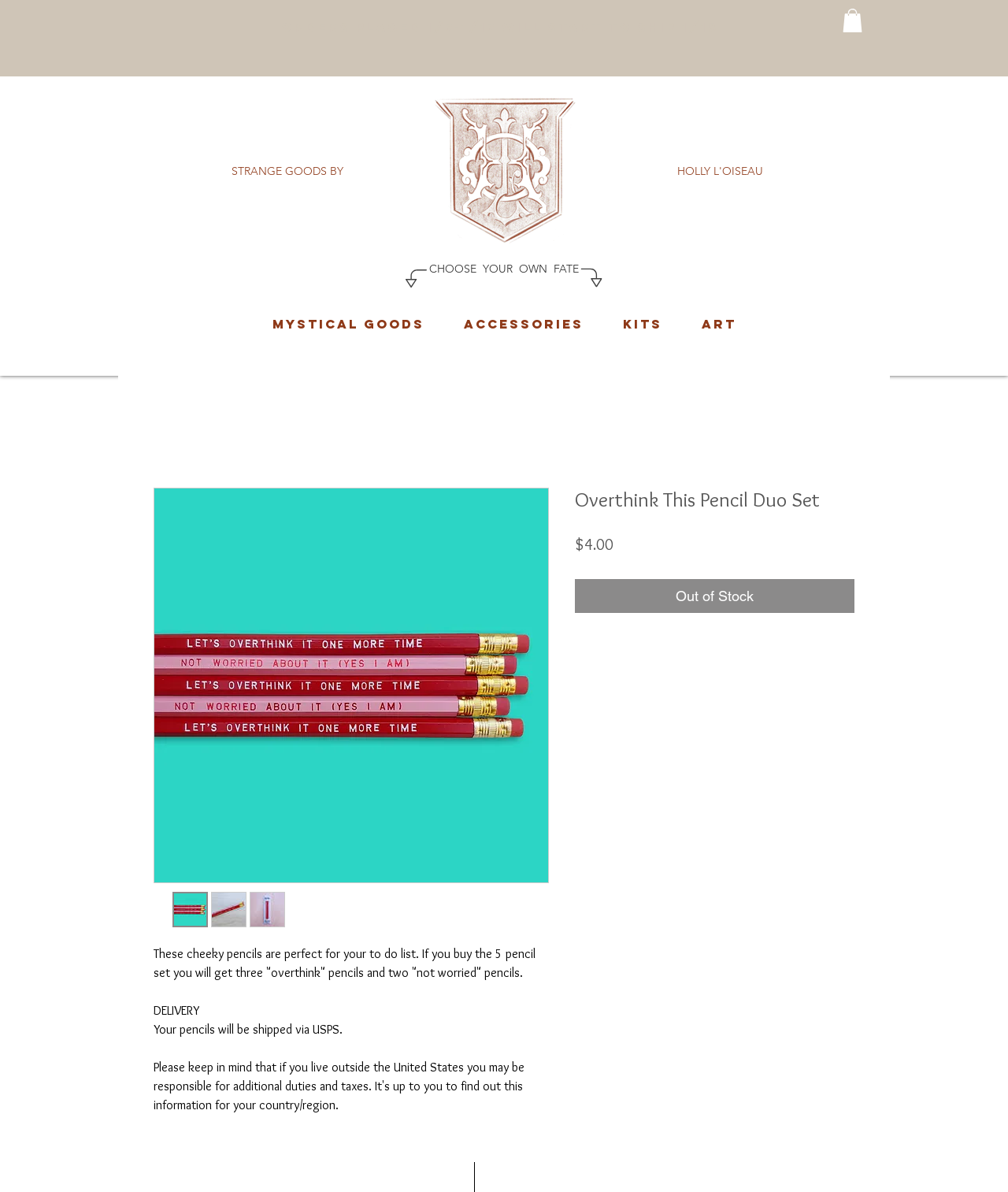What is the price of the product?
Using the details shown in the screenshot, provide a comprehensive answer to the question.

I found the price by looking at the StaticText element with the text '$4.00' inside the article element, which is a child of the main element.